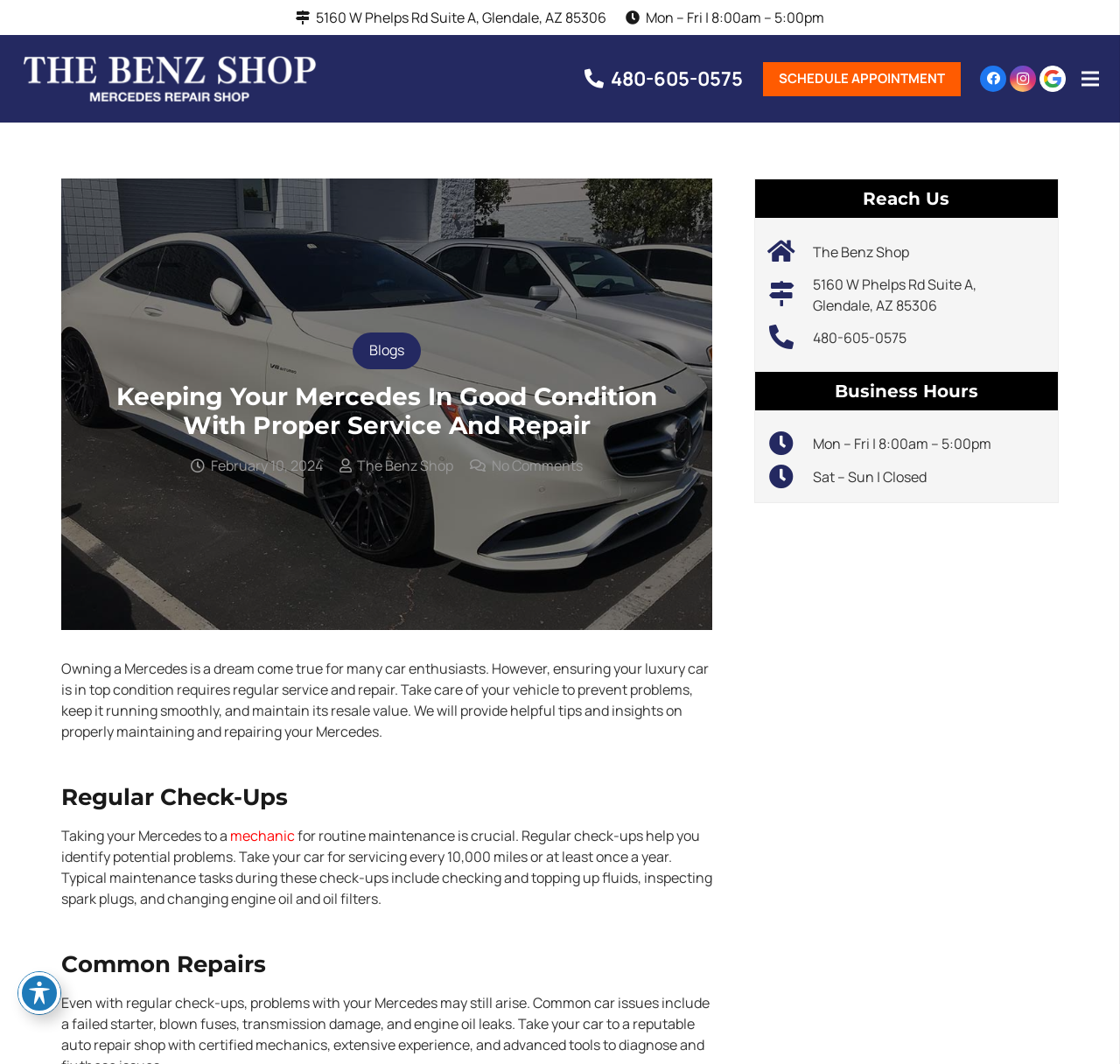Show the bounding box coordinates for the element that needs to be clicked to execute the following instruction: "Visit the Facebook page". Provide the coordinates in the form of four float numbers between 0 and 1, i.e., [left, top, right, bottom].

[0.875, 0.062, 0.899, 0.086]